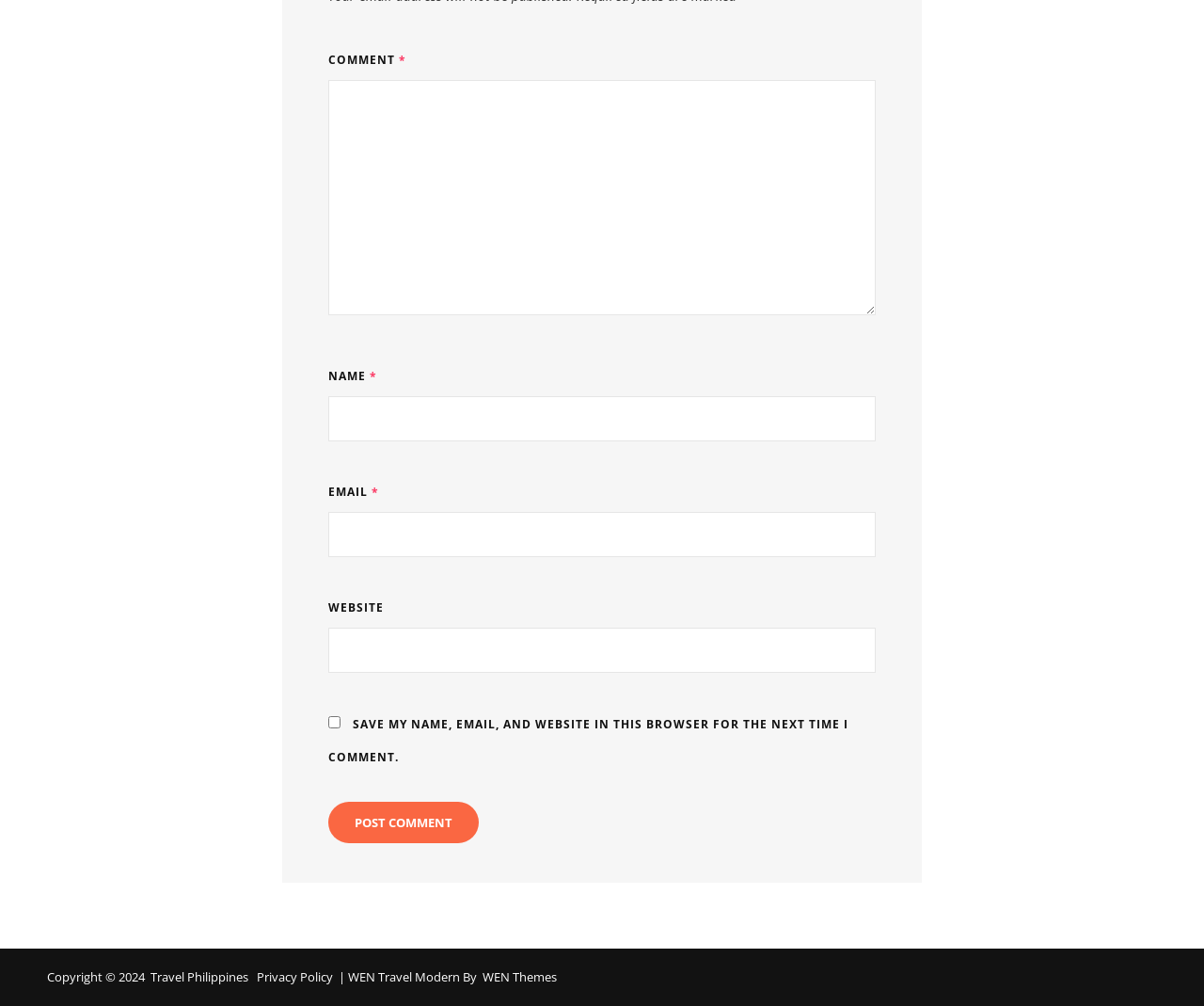Determine the bounding box coordinates of the clickable area required to perform the following instruction: "Type your name". The coordinates should be represented as four float numbers between 0 and 1: [left, top, right, bottom].

[0.273, 0.393, 0.727, 0.438]